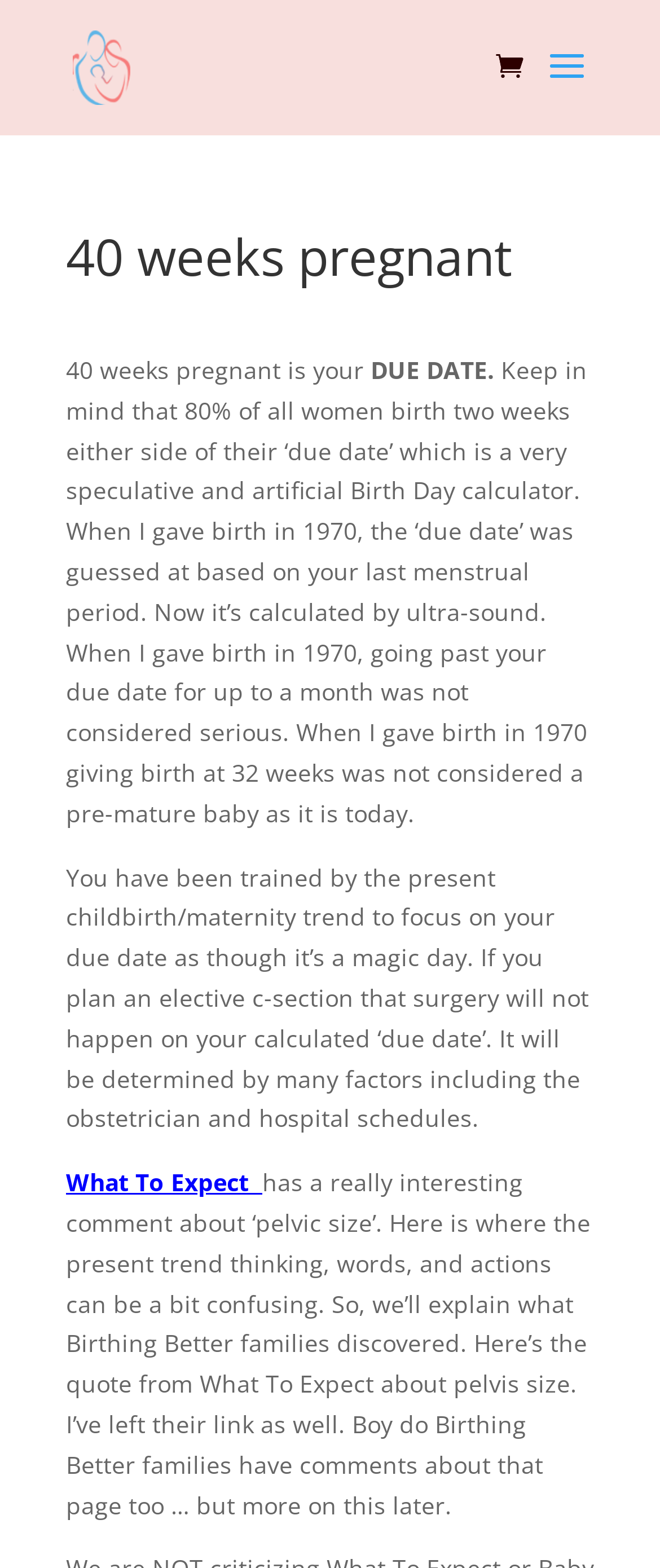Please determine the main heading text of this webpage.

40 weeks pregnant